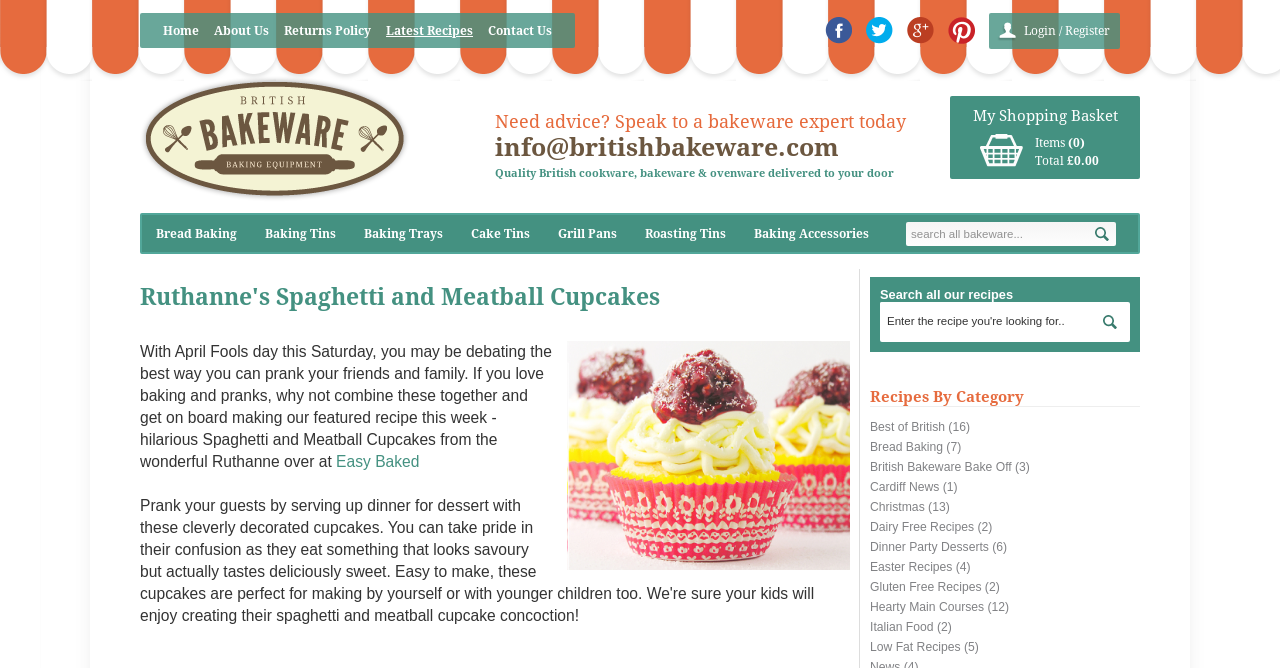Locate the bounding box coordinates for the element described below: "Returns Policy". The coordinates must be four float values between 0 and 1, formatted as [left, top, right, bottom].

[0.217, 0.021, 0.295, 0.073]